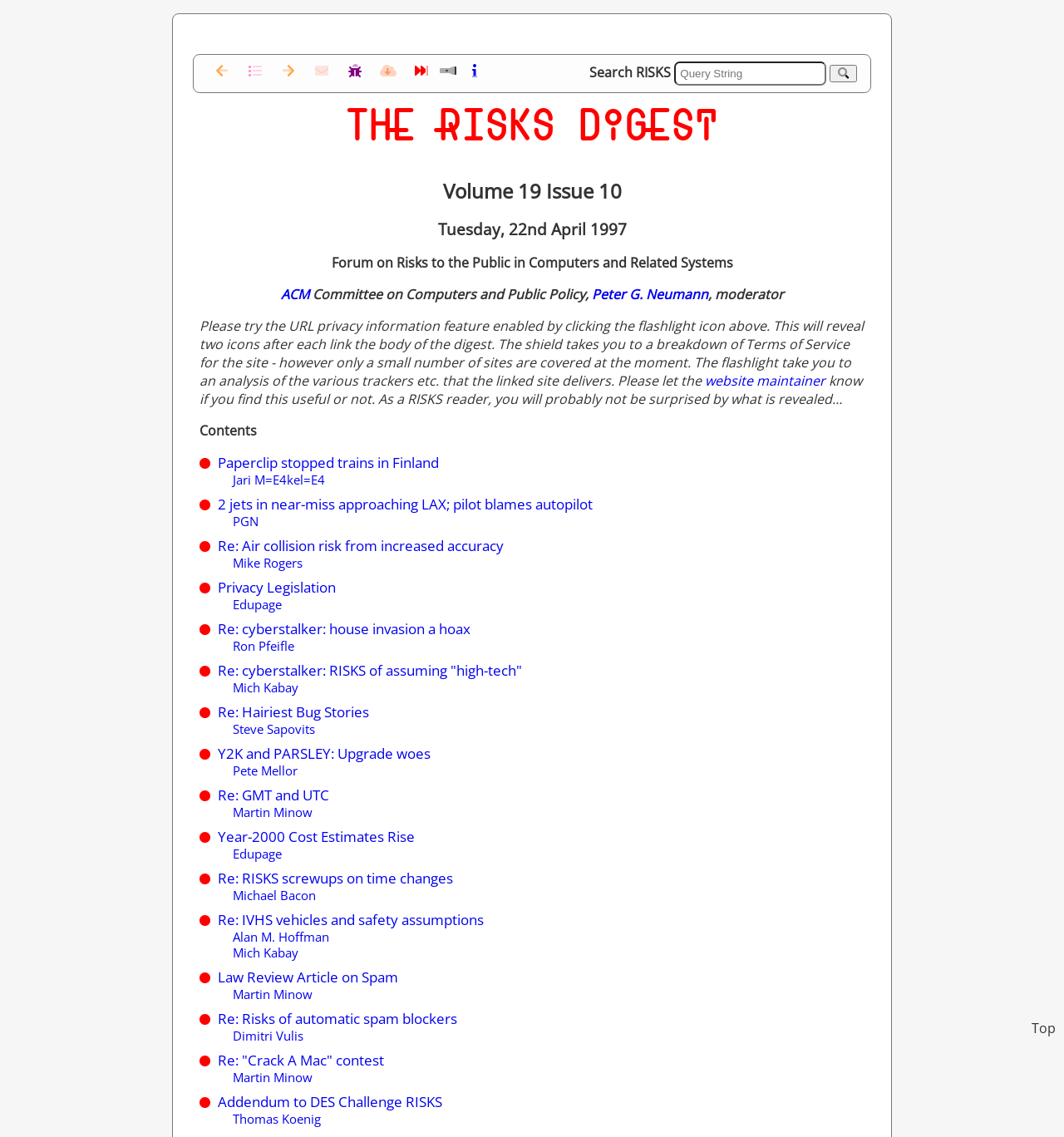Please answer the following question using a single word or phrase: What is the date of the RISKS Digest?

Tuesday, 22nd April 1997